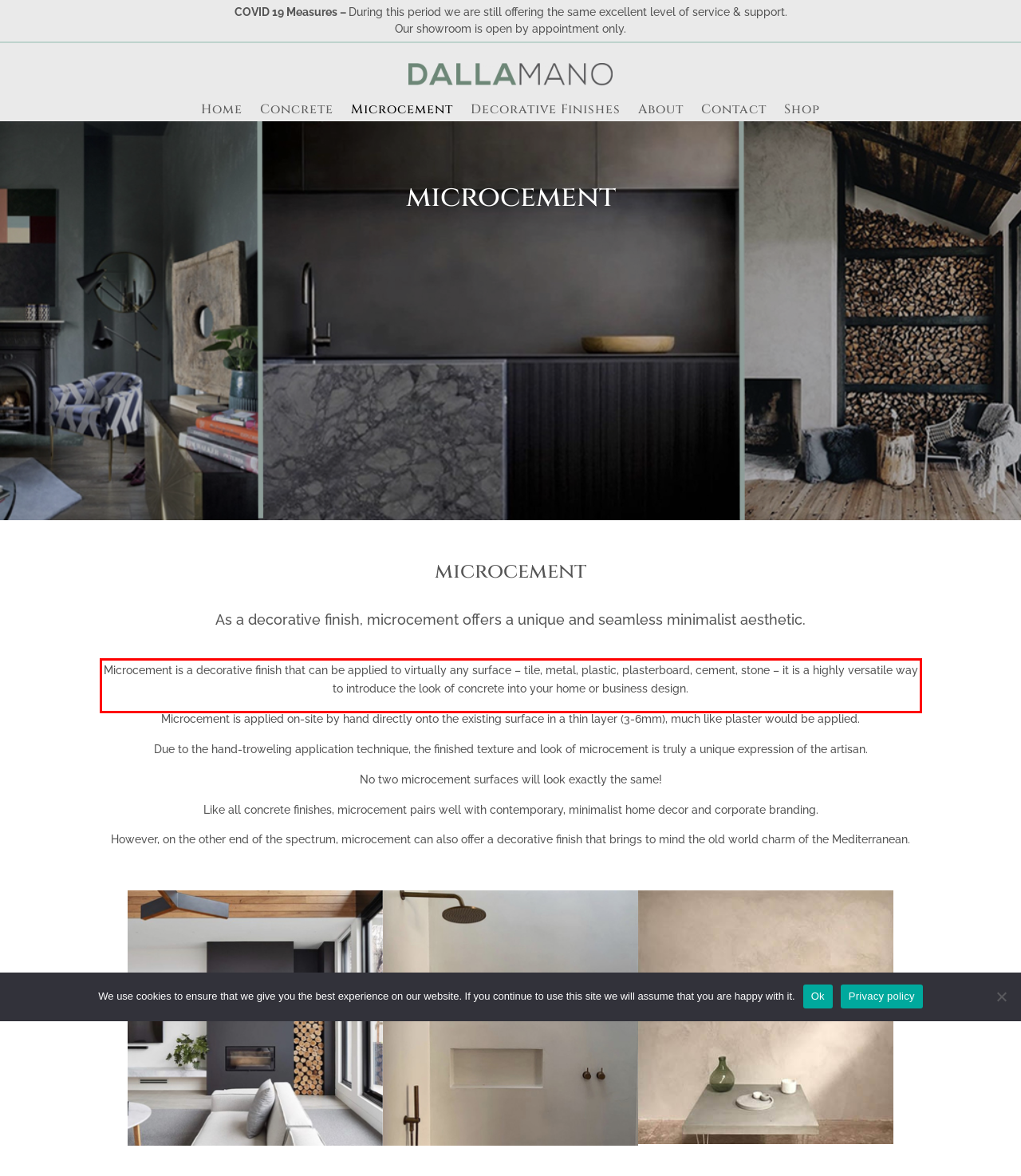Look at the webpage screenshot and recognize the text inside the red bounding box.

Microcement is a decorative finish that can be applied to virtually any surface – tile, metal, plastic, plasterboard, cement, stone – it is a highly versatile way to introduce the look of concrete into your home or business design.